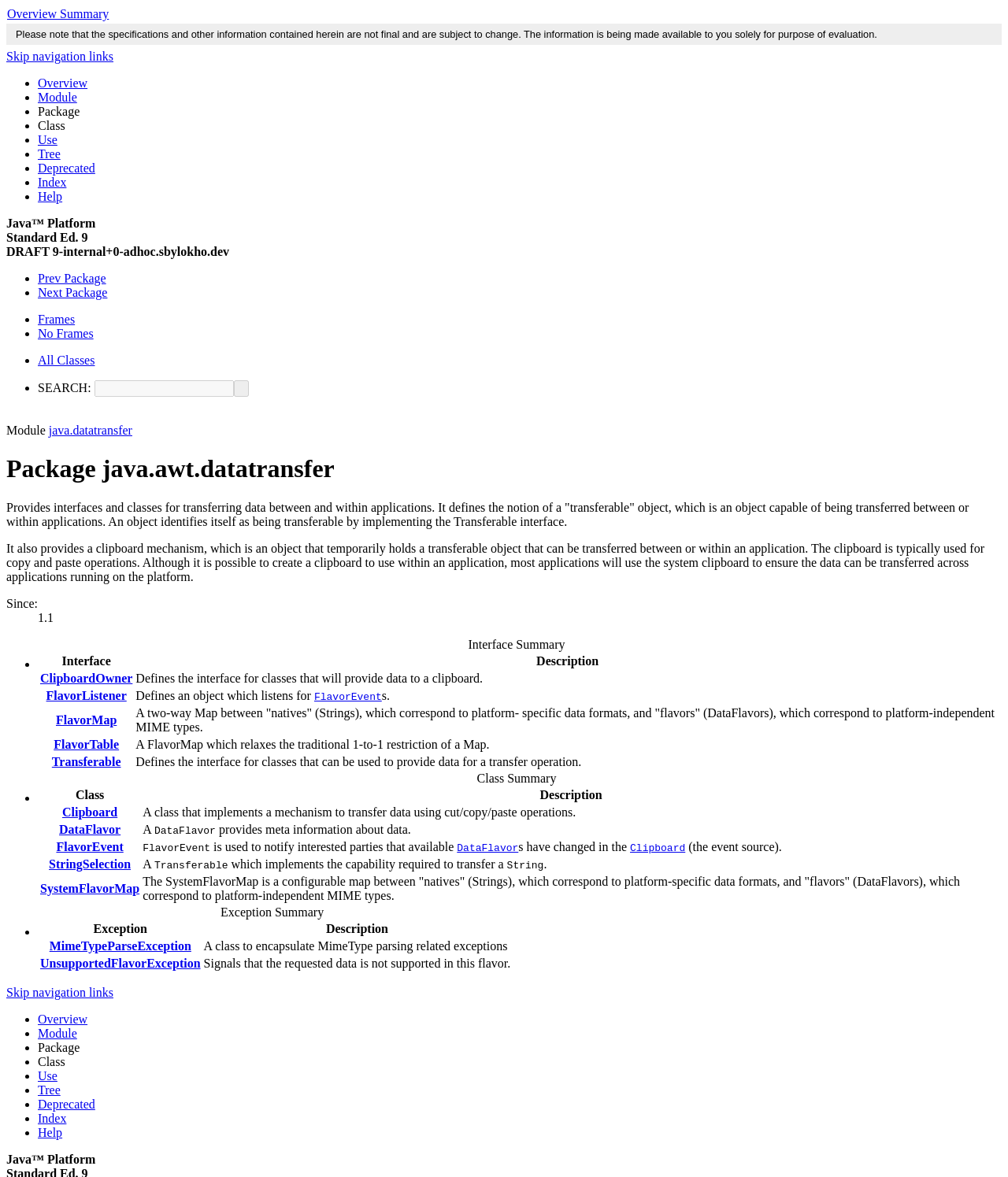Highlight the bounding box coordinates of the element that should be clicked to carry out the following instruction: "Search for something". The coordinates must be given as four float numbers ranging from 0 to 1, i.e., [left, top, right, bottom].

[0.093, 0.323, 0.232, 0.337]